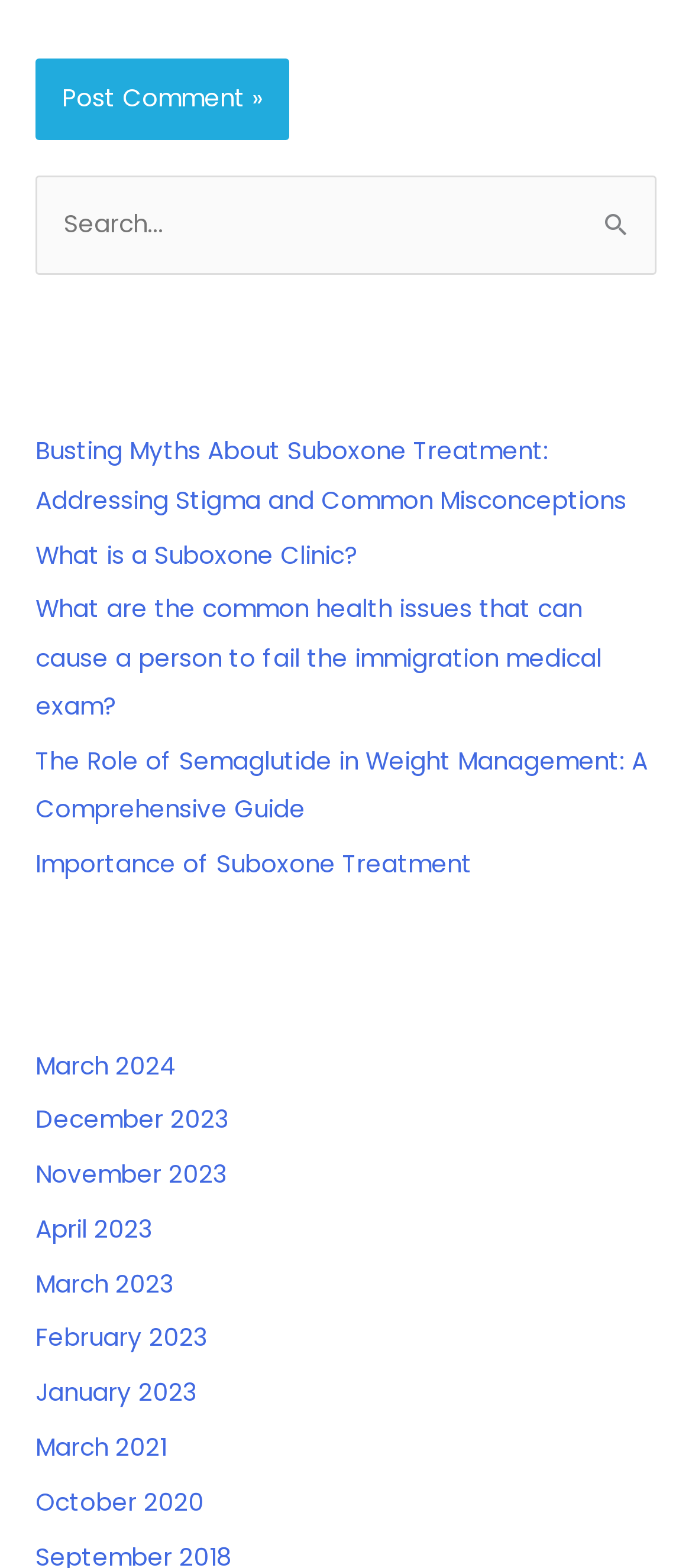How many buttons are there on the page?
Using the screenshot, give a one-word or short phrase answer.

2